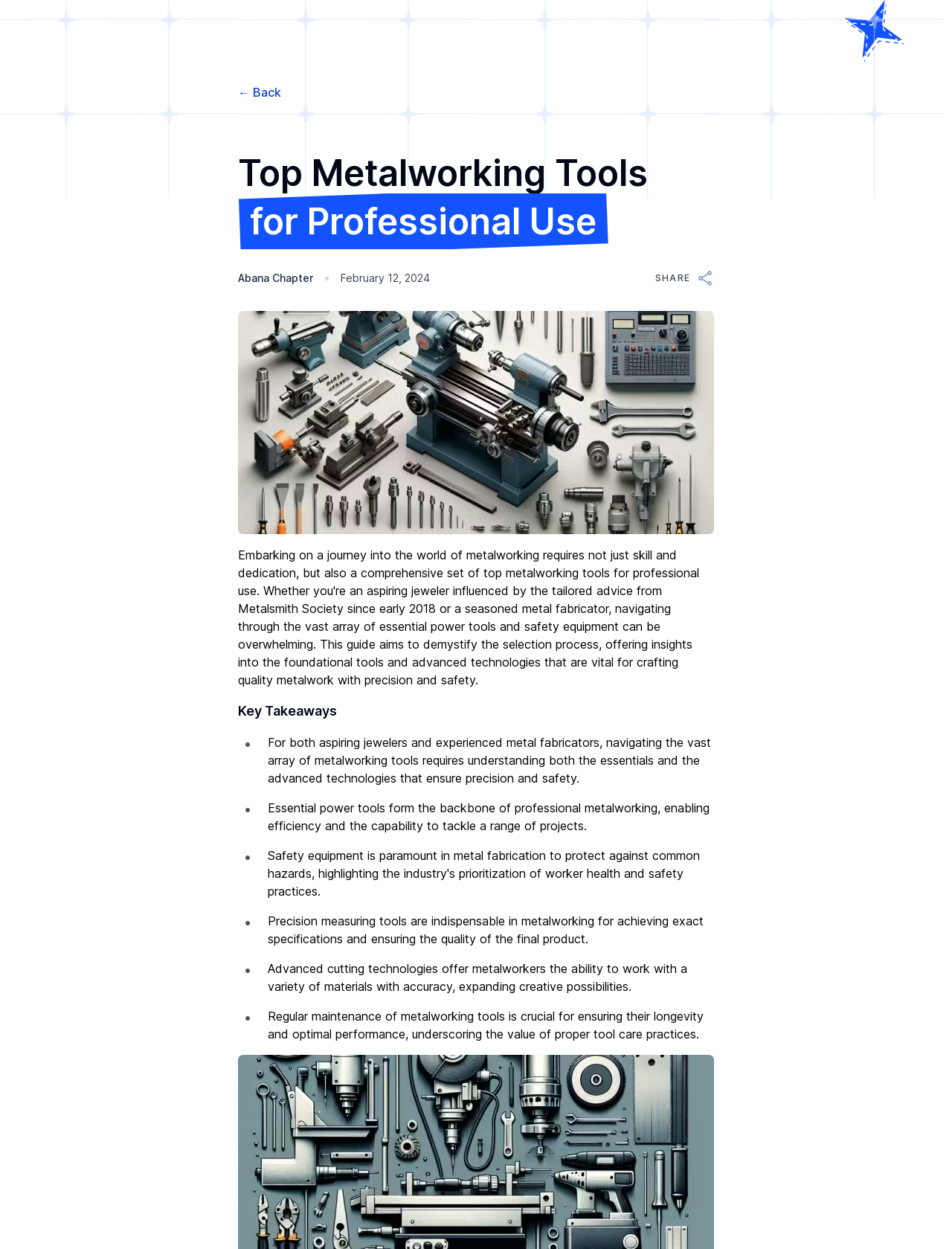What is the importance of regular maintenance of metalworking tools?
Refer to the image and respond with a one-word or short-phrase answer.

Ensuring longevity and optimal performance